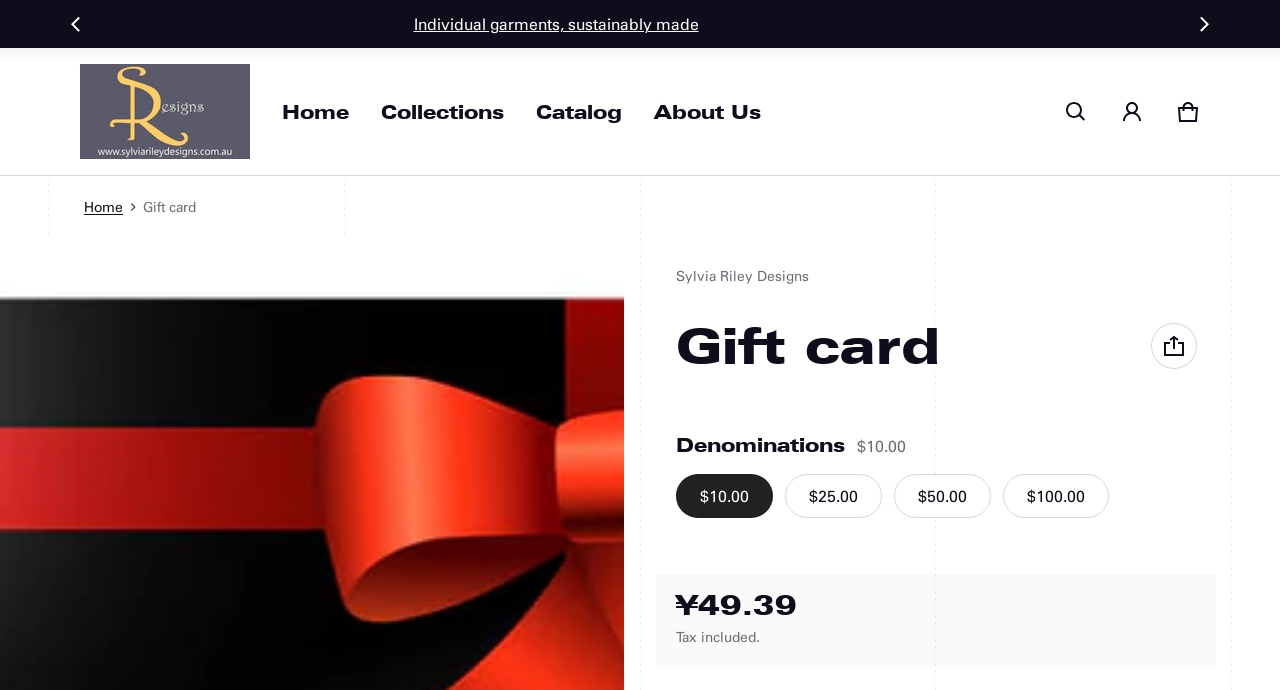What is the name of the website?
Could you give a comprehensive explanation in response to this question?

I determined the answer by looking at the top-left corner of the webpage, where the logo and website name 'Sylvia Riley Designs' are located.